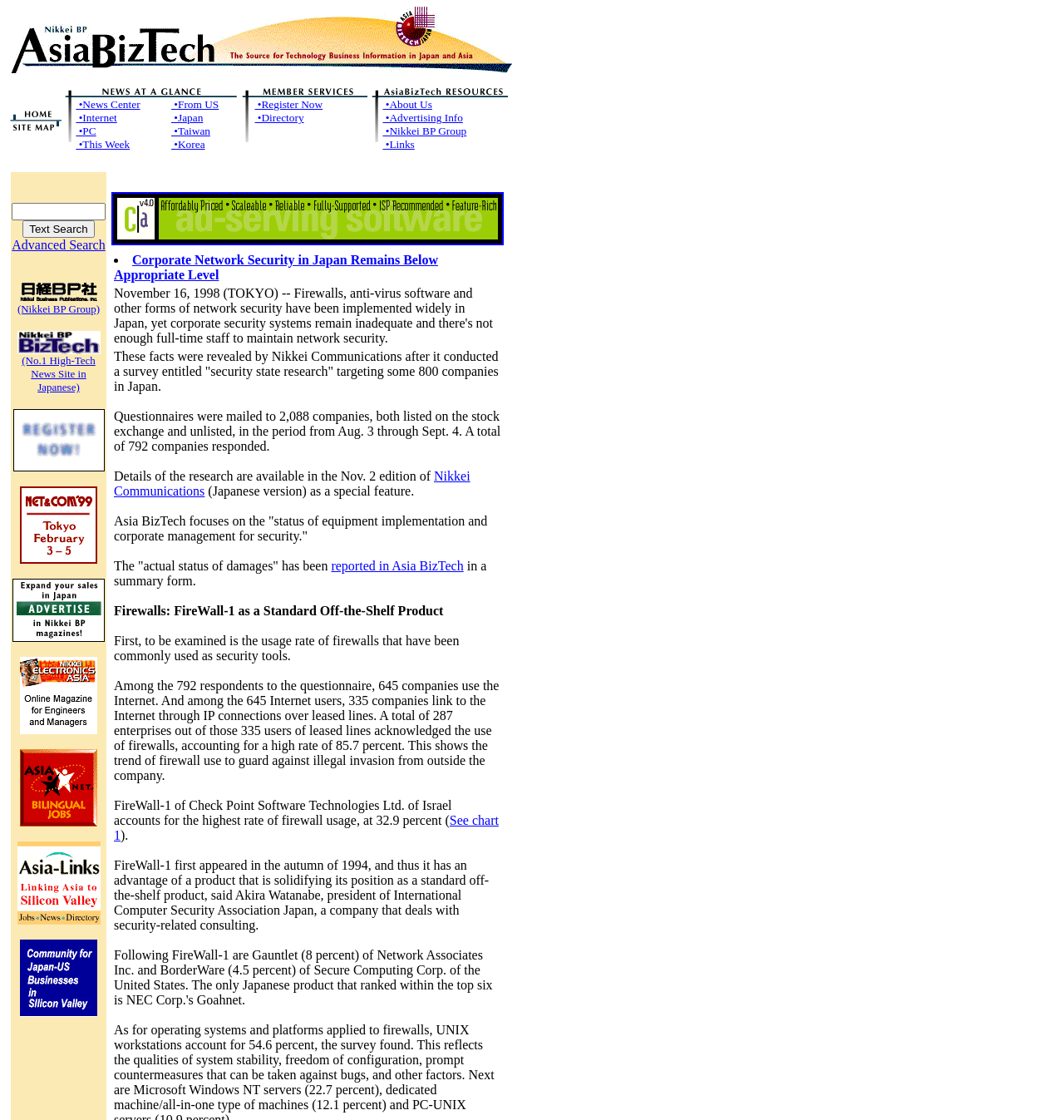Please identify the bounding box coordinates of the element I need to click to follow this instruction: "View News Center".

[0.071, 0.088, 0.132, 0.099]